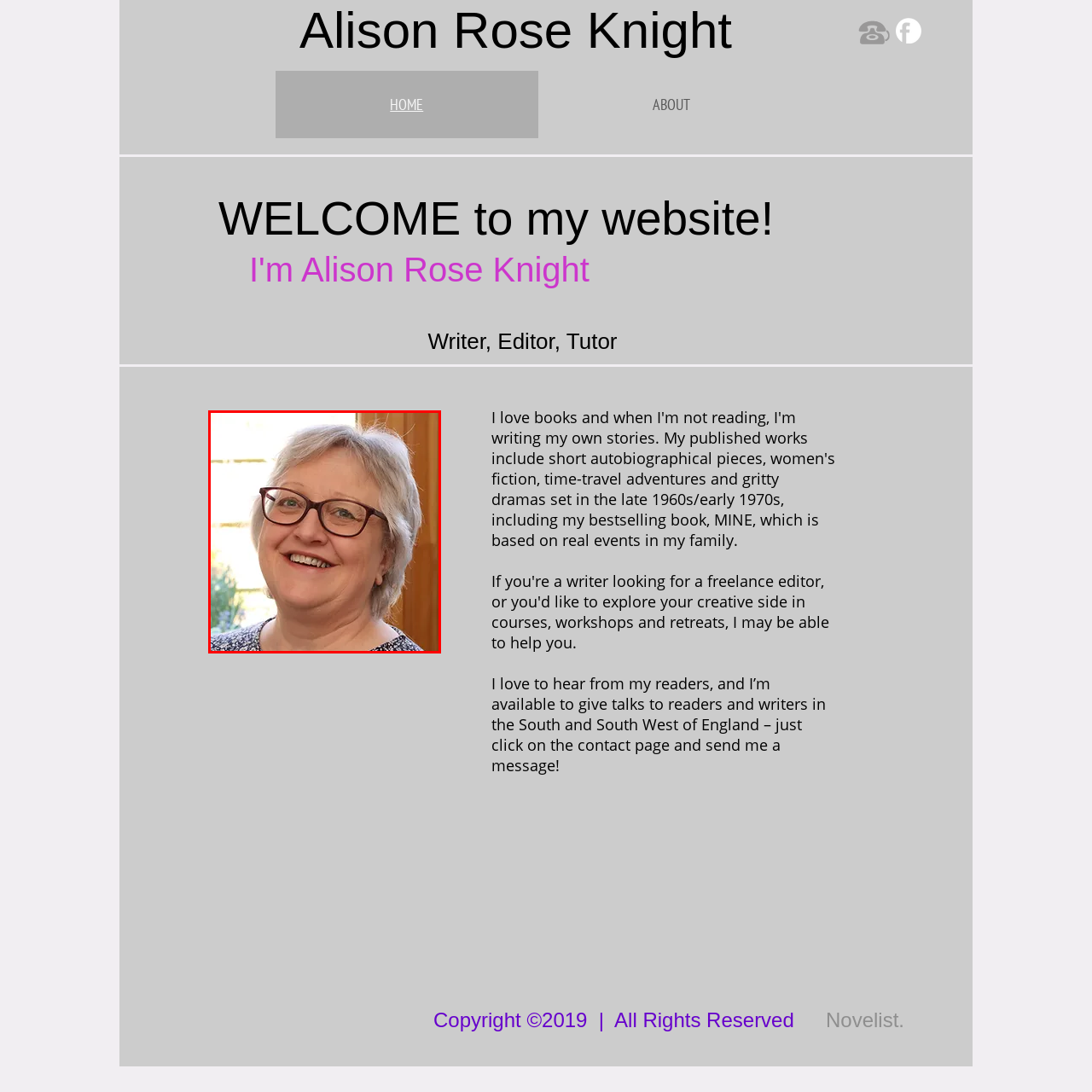Examine the image within the red border, What is the woman's demeanor? 
Please provide a one-word or one-phrase answer.

Friendly